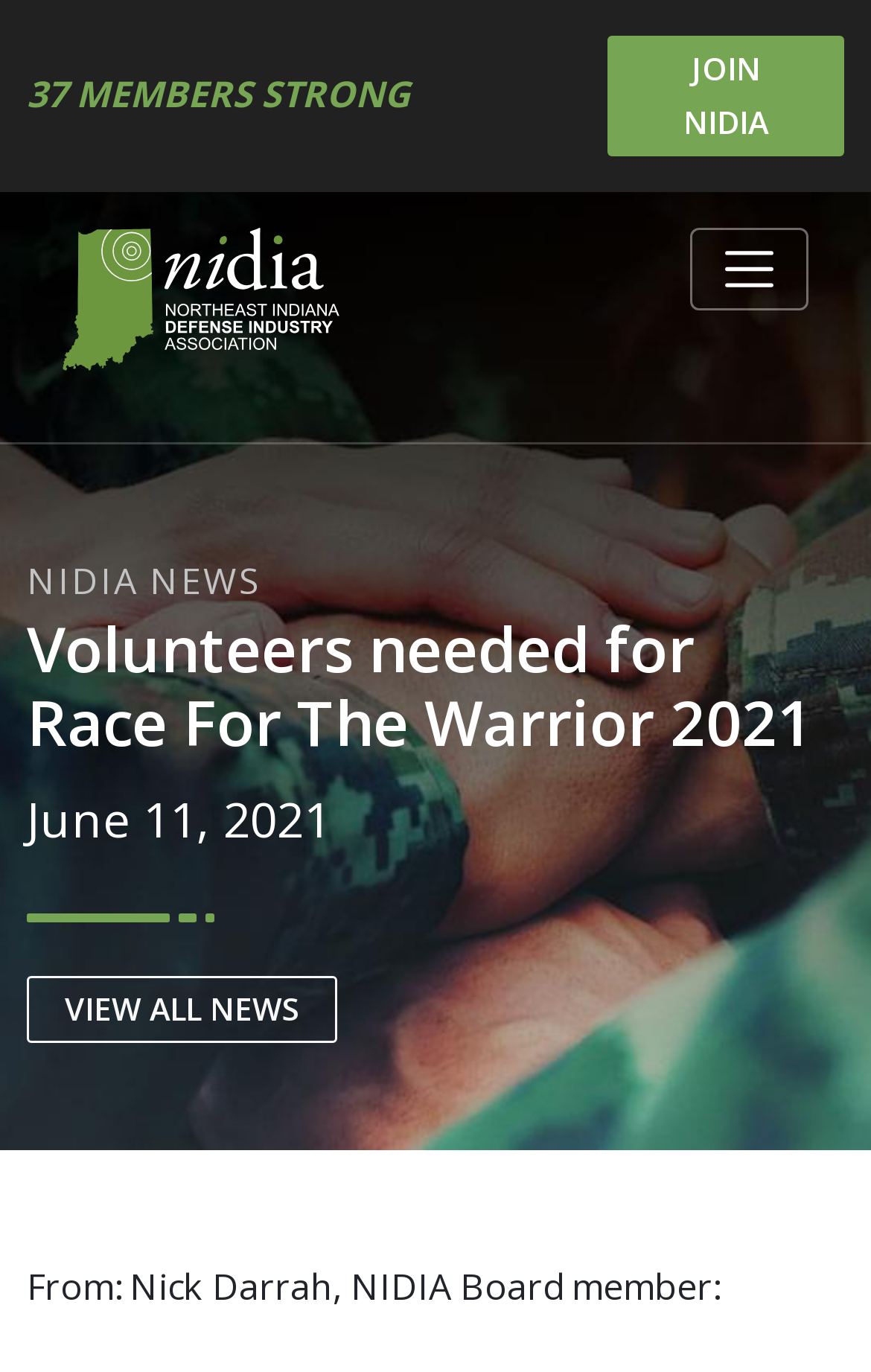What is the date of the news article?
Refer to the screenshot and deliver a thorough answer to the question presented.

I found the answer by looking at the StaticText element with the text 'June 11, 2021' which is below the heading element with the text 'Volunteers needed for Race For The Warrior 2021'.